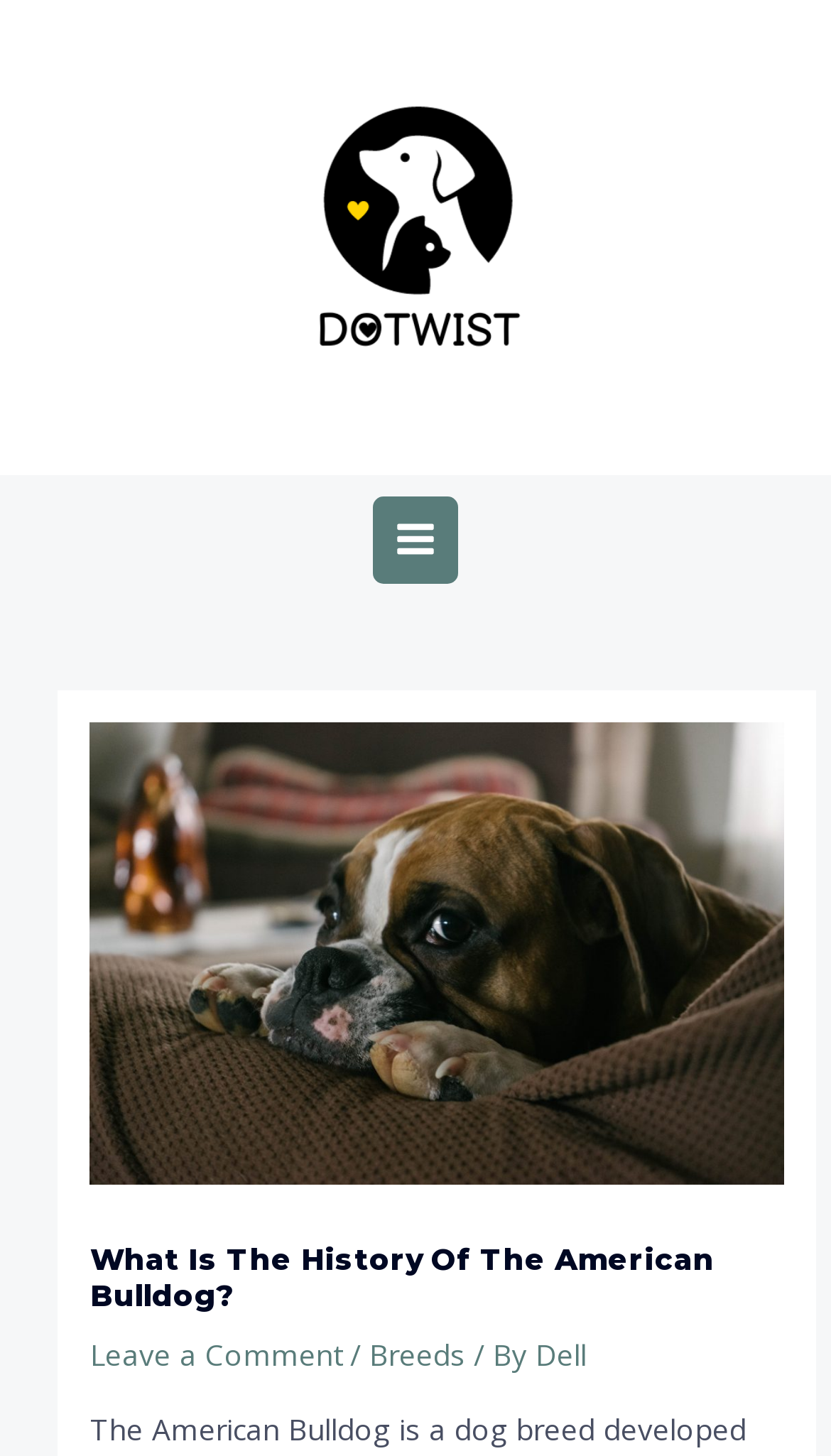Review the image closely and give a comprehensive answer to the question: What is the purpose of the button?

The button is labeled 'MAIN MENU' and has an 'expanded' property set to 'False', indicating that it is used to expand or collapse the main menu.